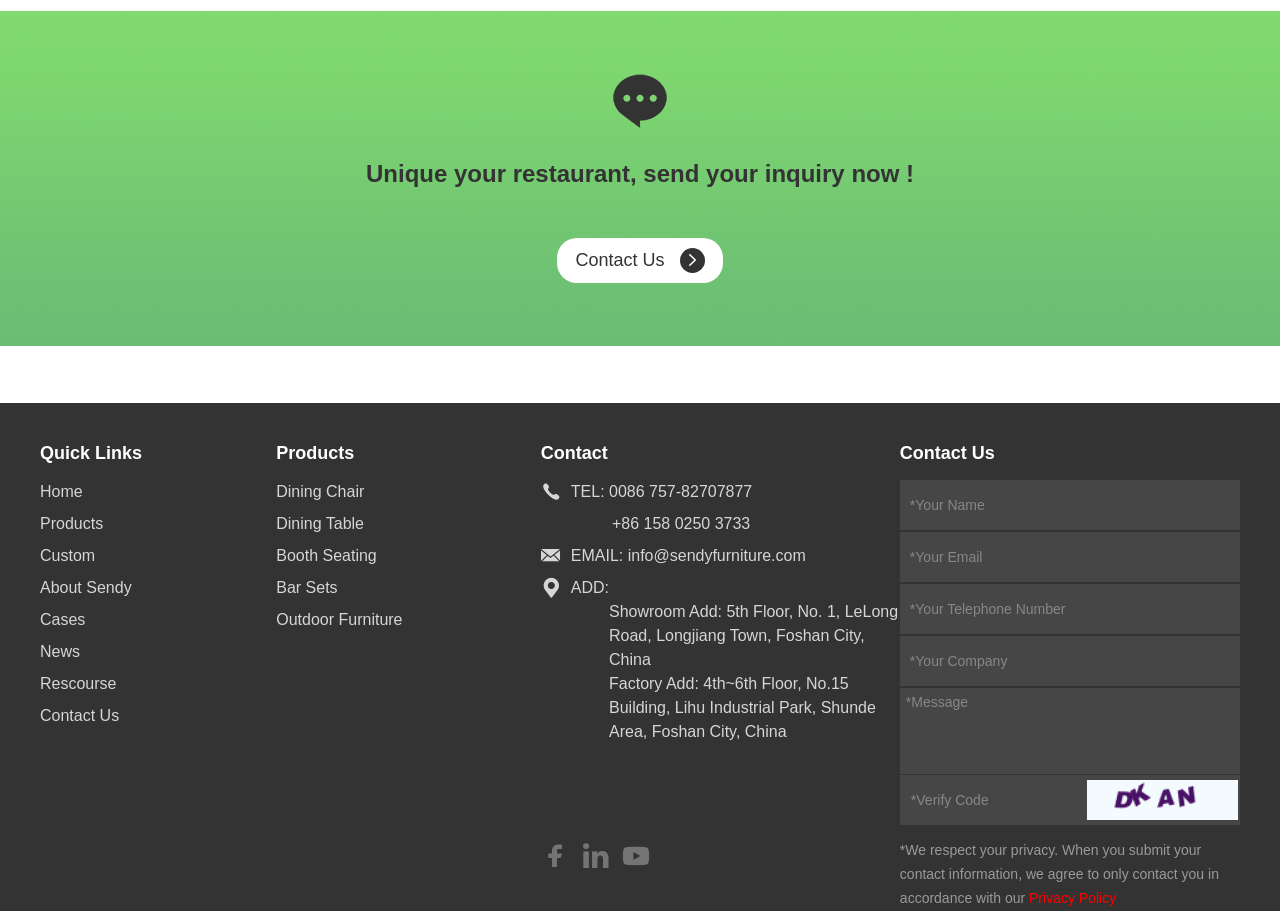Provide the bounding box coordinates of the HTML element described as: "name="tel" placeholder="*Your Telephone Number"". The bounding box coordinates should be four float numbers between 0 and 1, i.e., [left, top, right, bottom].

[0.703, 0.641, 0.969, 0.696]